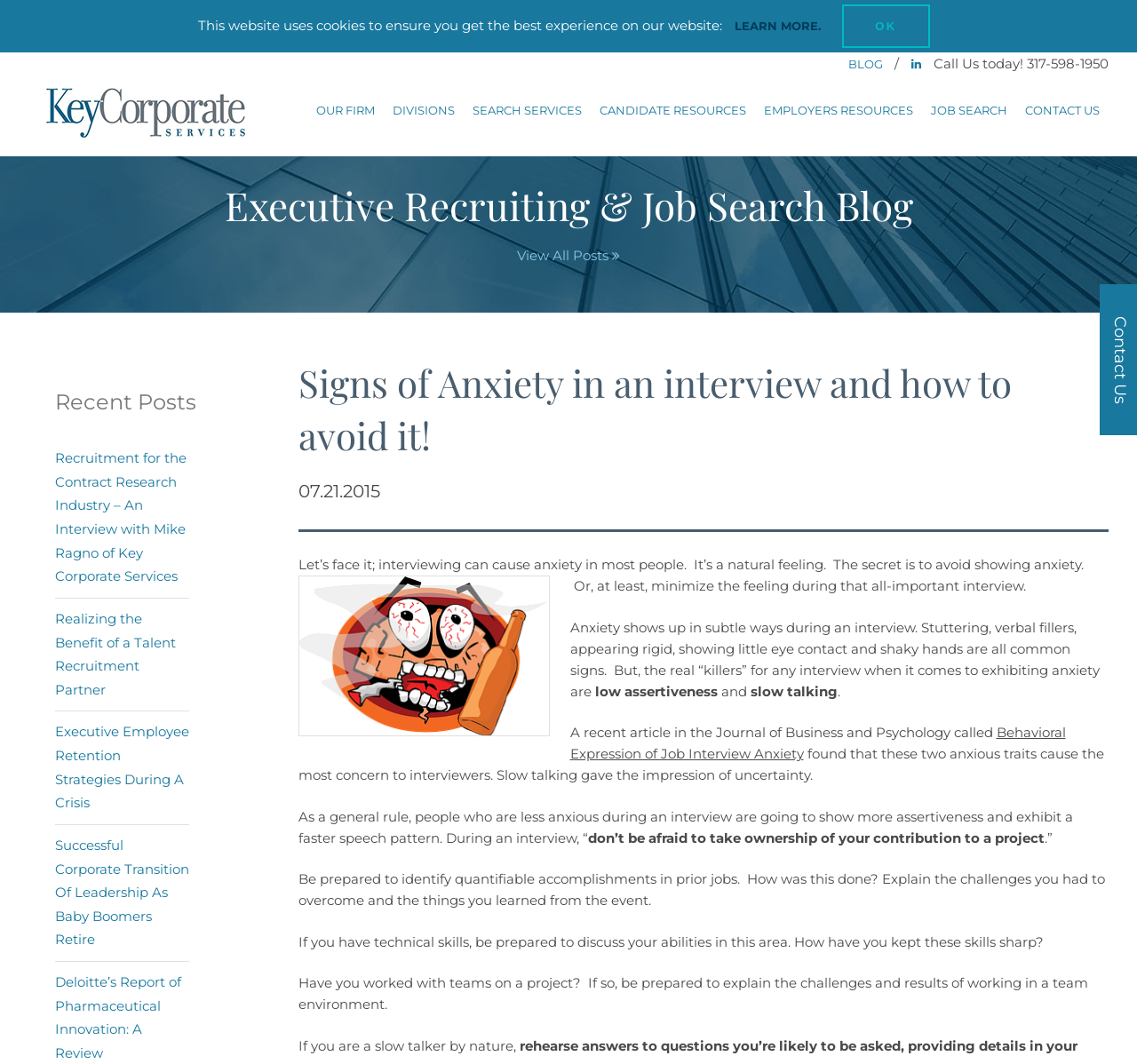Specify the bounding box coordinates of the region I need to click to perform the following instruction: "Learn more about key corporate services". The coordinates must be four float numbers in the range of 0 to 1, i.e., [left, top, right, bottom].

[0.033, 0.076, 0.227, 0.138]